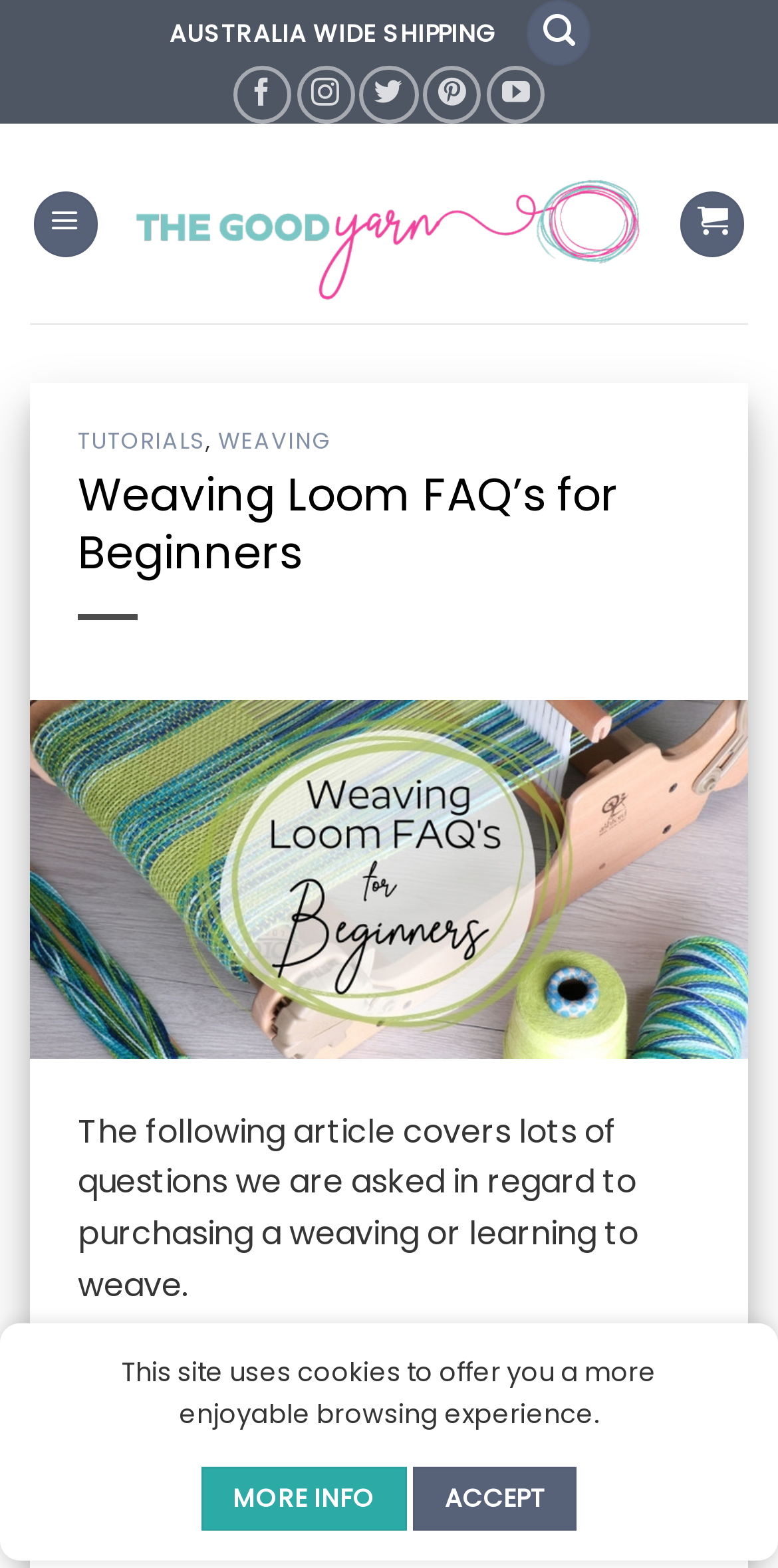Describe every aspect of the webpage in a detailed manner.

The webpage is about Weaving Loom FAQs for Beginners, with the title "Weaving Loom FAQ's for Beginners - The Good Yarn" at the top. At the top-right corner, there are several social media links, including Facebook, Instagram, Twitter, Pinterest, and YouTube, allowing users to follow The Good Yarn on these platforms. Below these links, there is a link to the website's main menu.

On the left side of the page, there is a header section with a logo image of The Good Yarn, accompanied by a link to the website's homepage. Below the header, there are two headings: "TUTORIALS, WEAVING" and "Weaving Loom FAQ’s for Beginners". The first heading has two links, "TUTORIALS" and "WEAVING", while the second heading is a title for the FAQ section.

The FAQ section starts with a brief introduction, stating that the article covers common questions about purchasing a weaving loom or learning to weave. The first question is "What is the best weaving loom for beginners?", which is a link to a specific section or article. Below this question, there is a list with a single item, "Frame Weaving Loom", which is a link to more information about this type of loom.

At the bottom of the page, there is a link to go back to the top of the page, as well as a notice about the website using cookies to enhance the browsing experience. Users can click on "MORE INFO" to learn more about the cookies or "ACCEPT" to acknowledge and continue browsing.